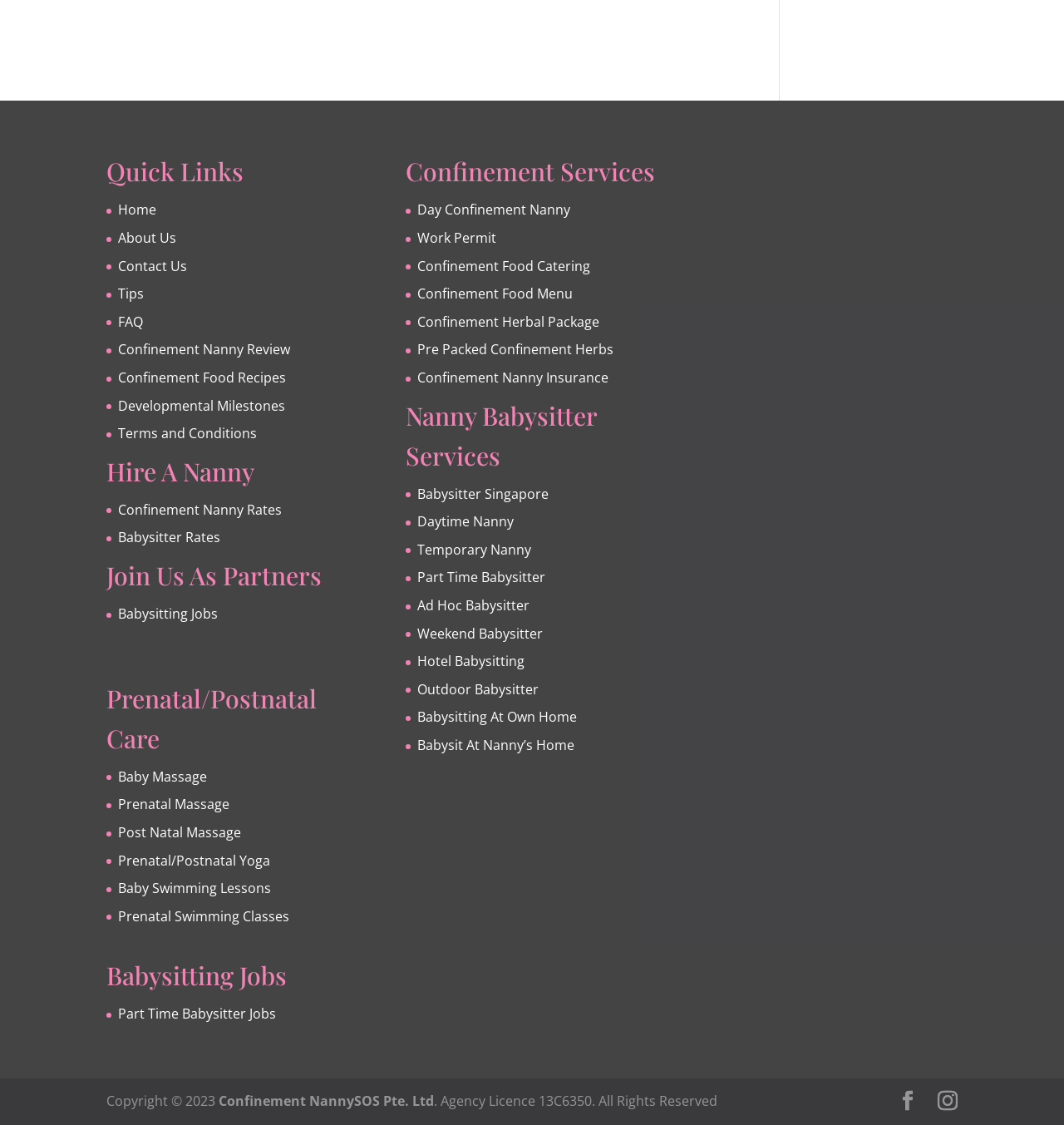Please provide the bounding box coordinate of the region that matches the element description: Baby Massage. Coordinates should be in the format (top-left x, top-left y, bottom-right x, bottom-right y) and all values should be between 0 and 1.

[0.111, 0.682, 0.195, 0.698]